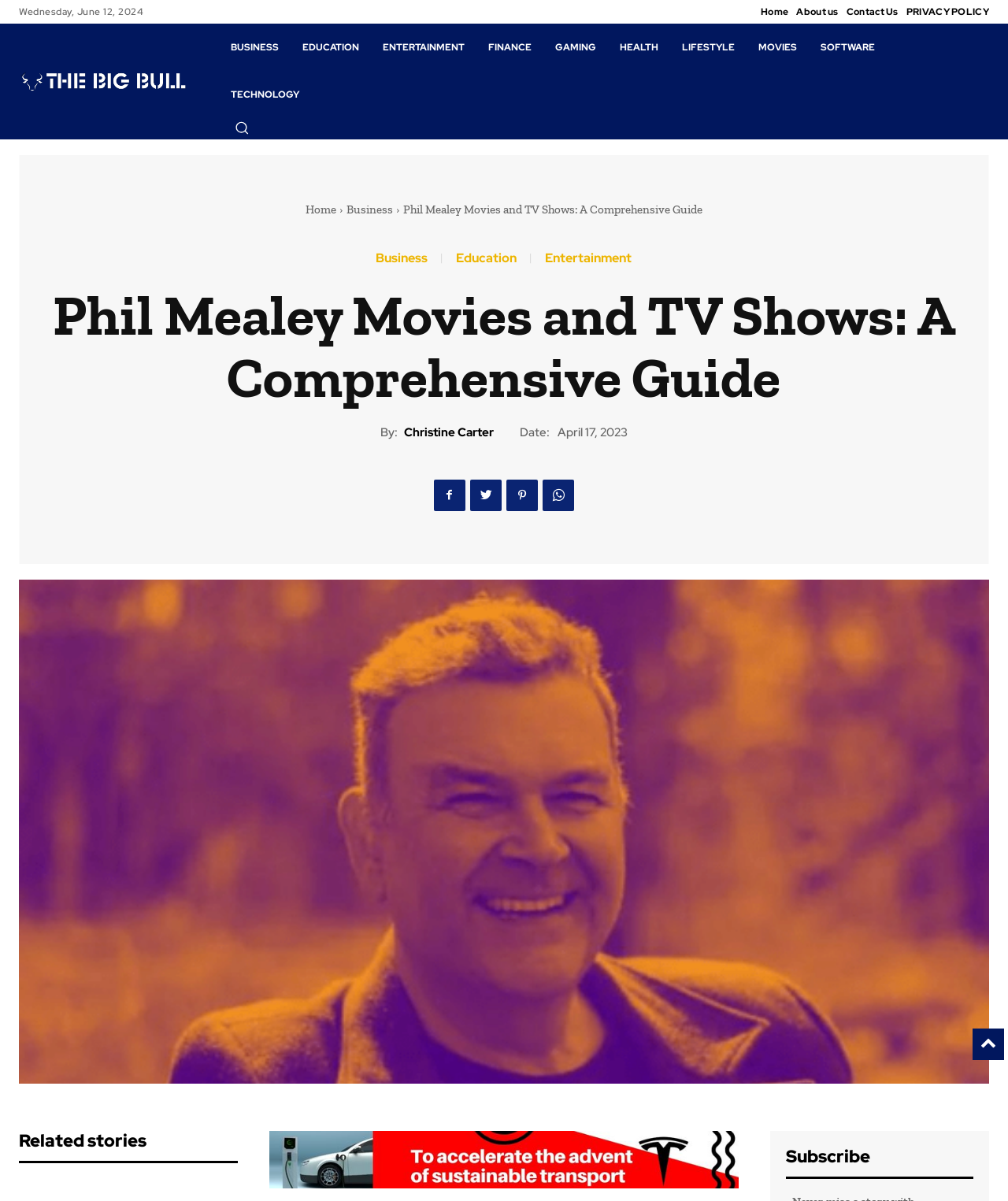Give a short answer to this question using one word or a phrase:
How many social media links are there in the article?

4